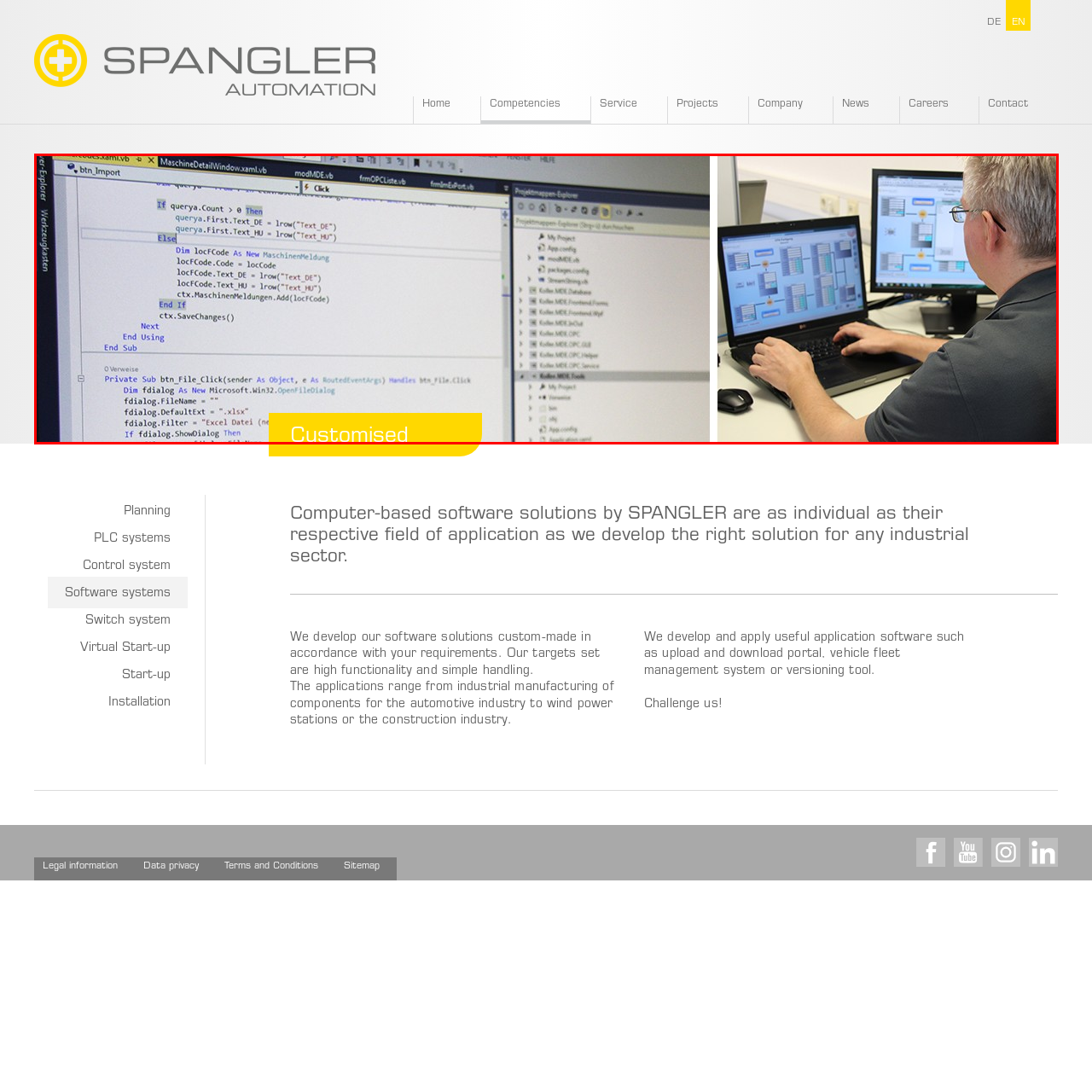Please analyze the image enclosed within the red bounding box and provide a comprehensive answer to the following question based on the image: What is the significance of the 'Customised' label?

The bold 'Customised' label in yellow reinforces the commitment to creating software solutions that are tailored to meet diverse requirements across various industrial sectors, highlighting SPANGLER GMBH's focus on customization and bespoke software systems.